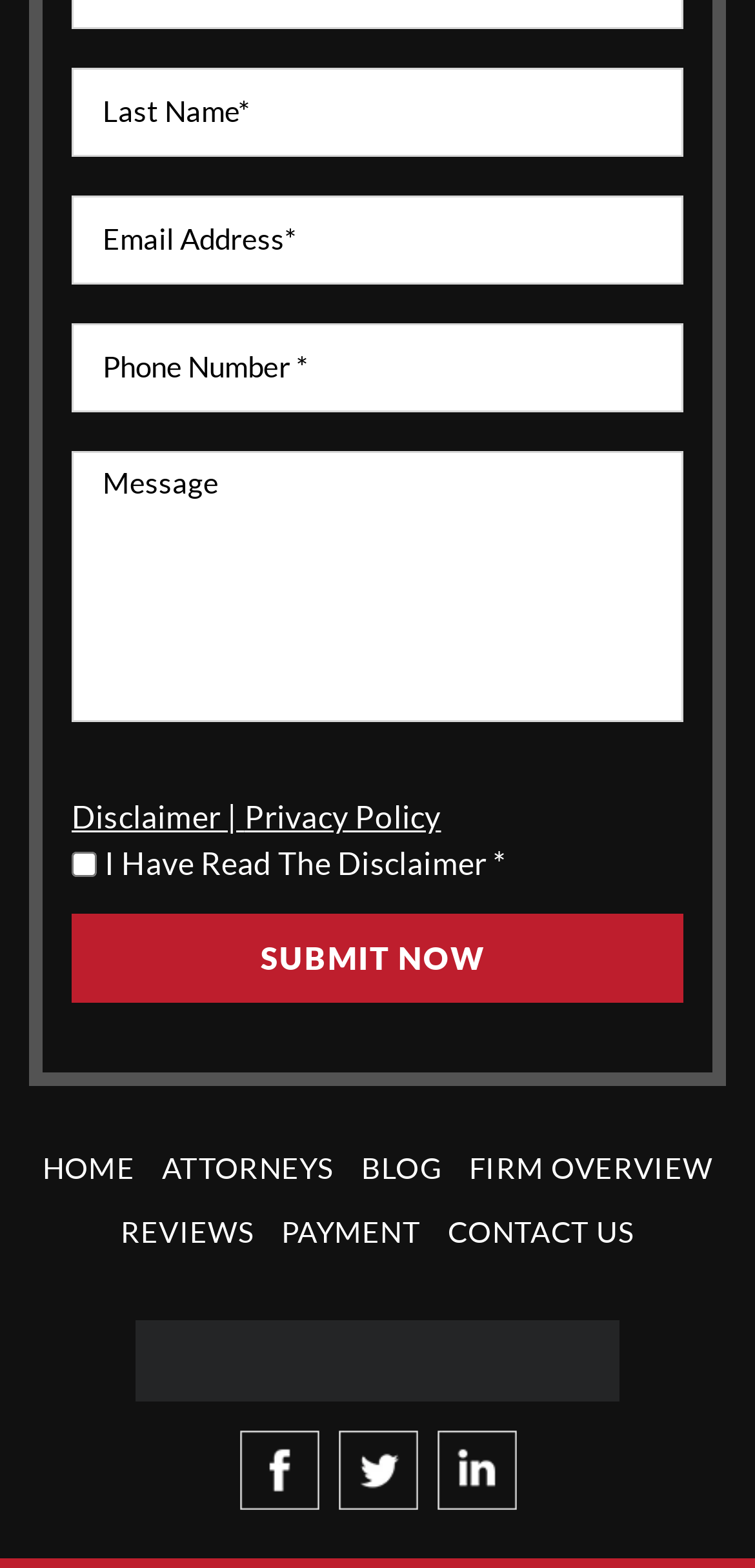How many textboxes are required?
Look at the image and construct a detailed response to the question.

I counted the number of textboxes with 'required: True' attribute, which are three.